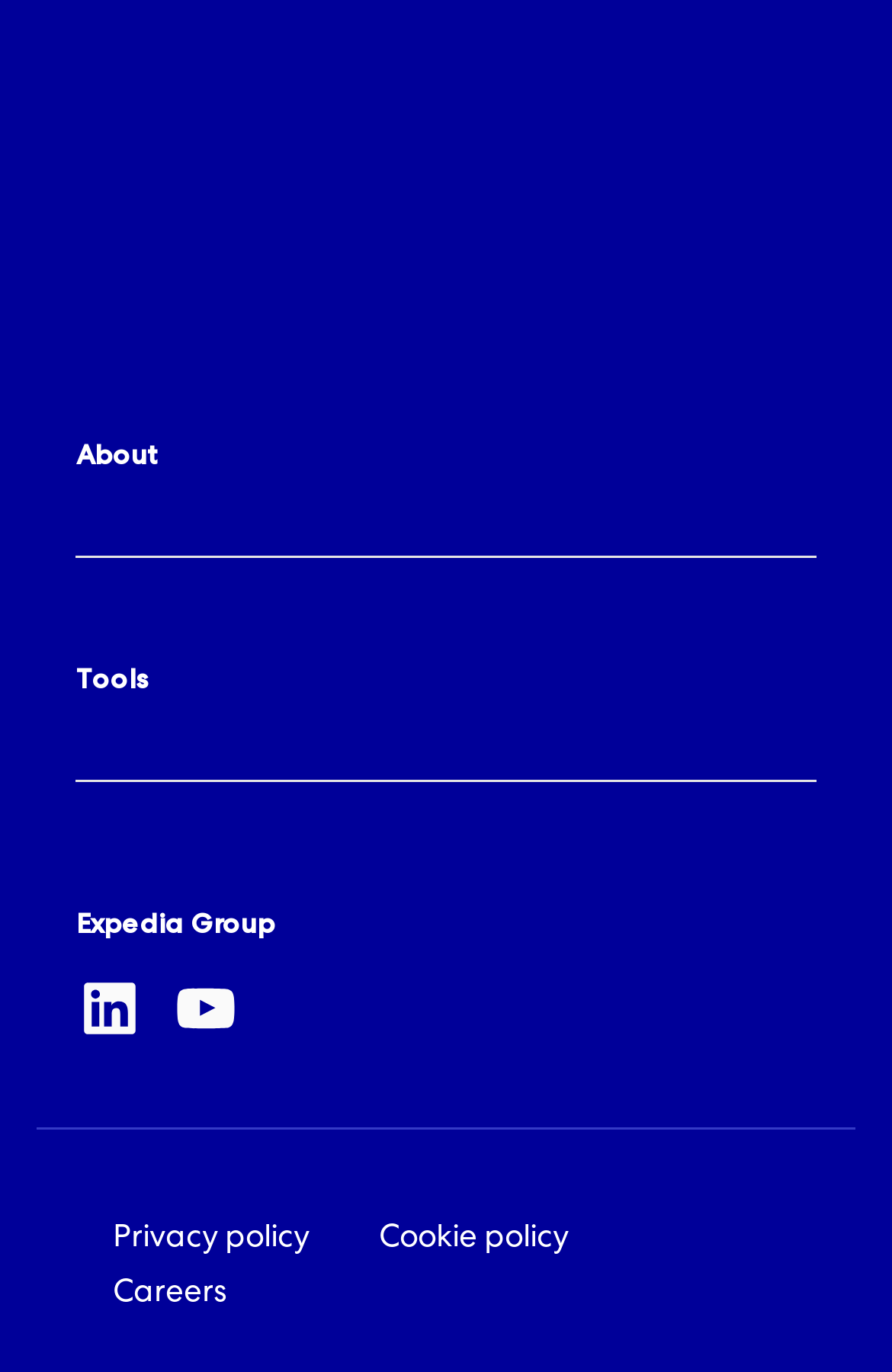Please identify the bounding box coordinates of the clickable region that I should interact with to perform the following instruction: "View Expedia Group". The coordinates should be expressed as four float numbers between 0 and 1, i.e., [left, top, right, bottom].

[0.085, 0.663, 0.915, 0.683]